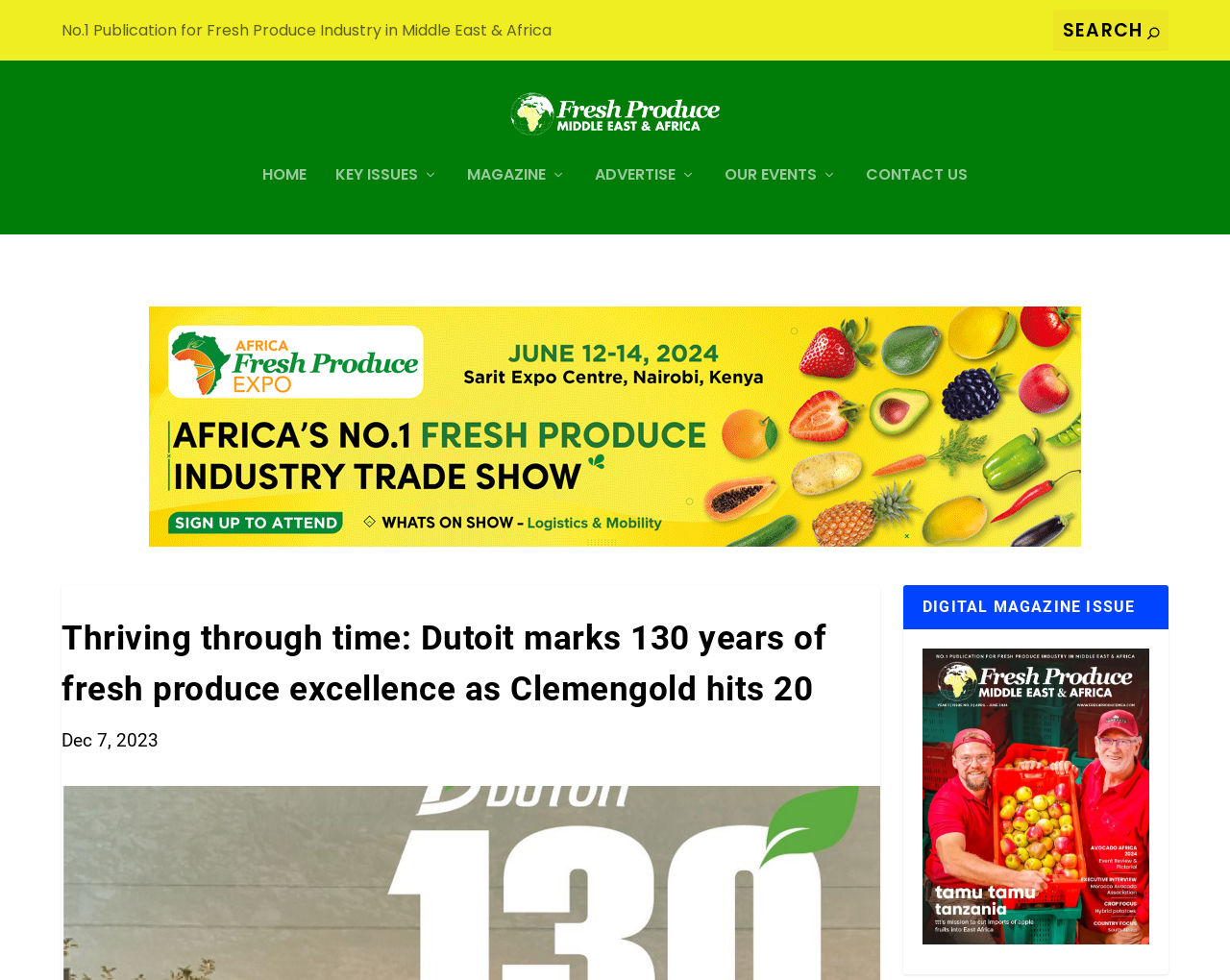Please identify the primary heading on the webpage and return its text.

Thriving through time: Dutoit marks 130 years of fresh produce excellence as Clemengold hits 20